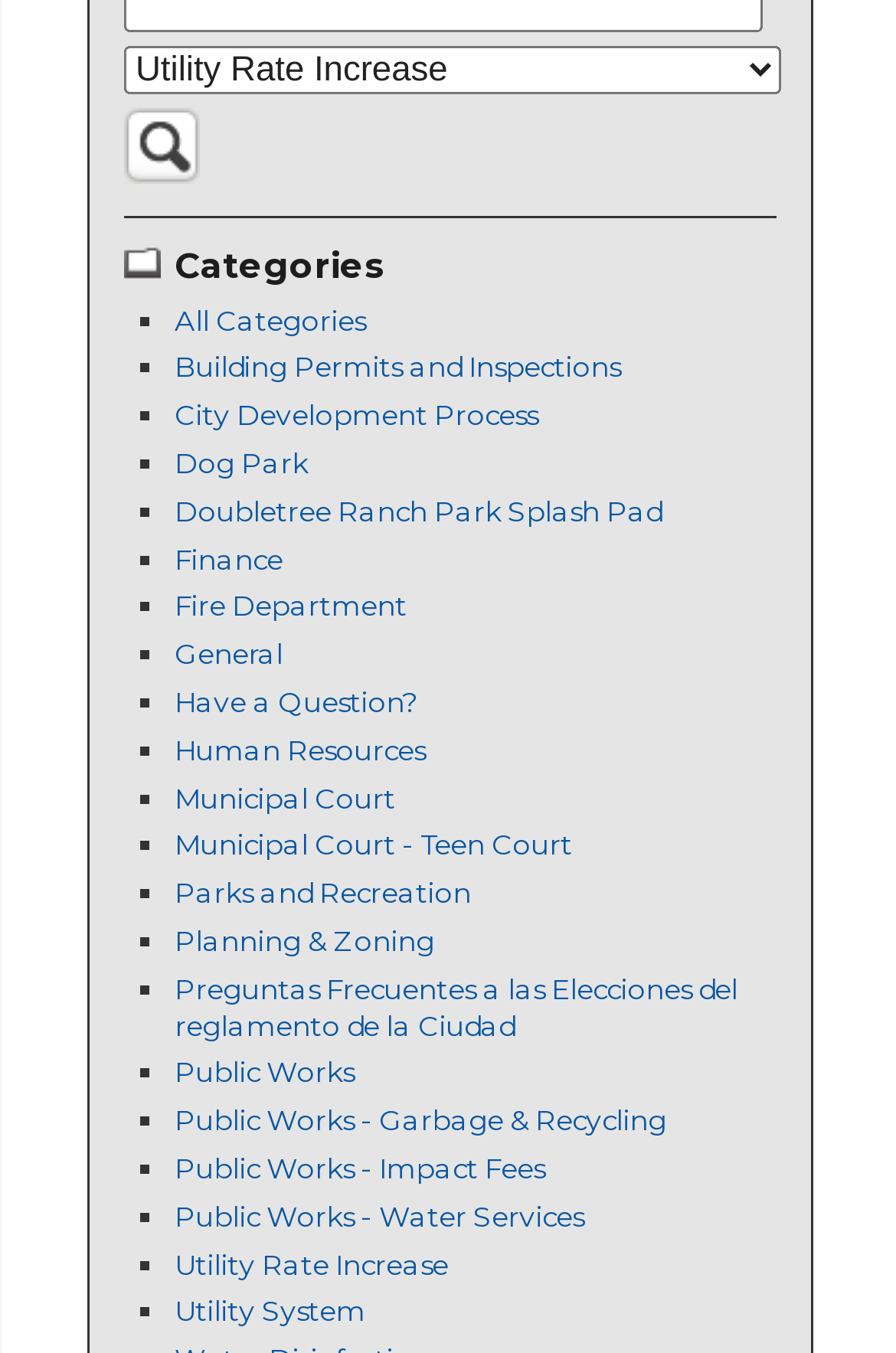Provide the bounding box coordinates for the area that should be clicked to complete the instruction: "View Top 10 Best Polaroid Camera To Get : Reviews & Buying Guide".

None